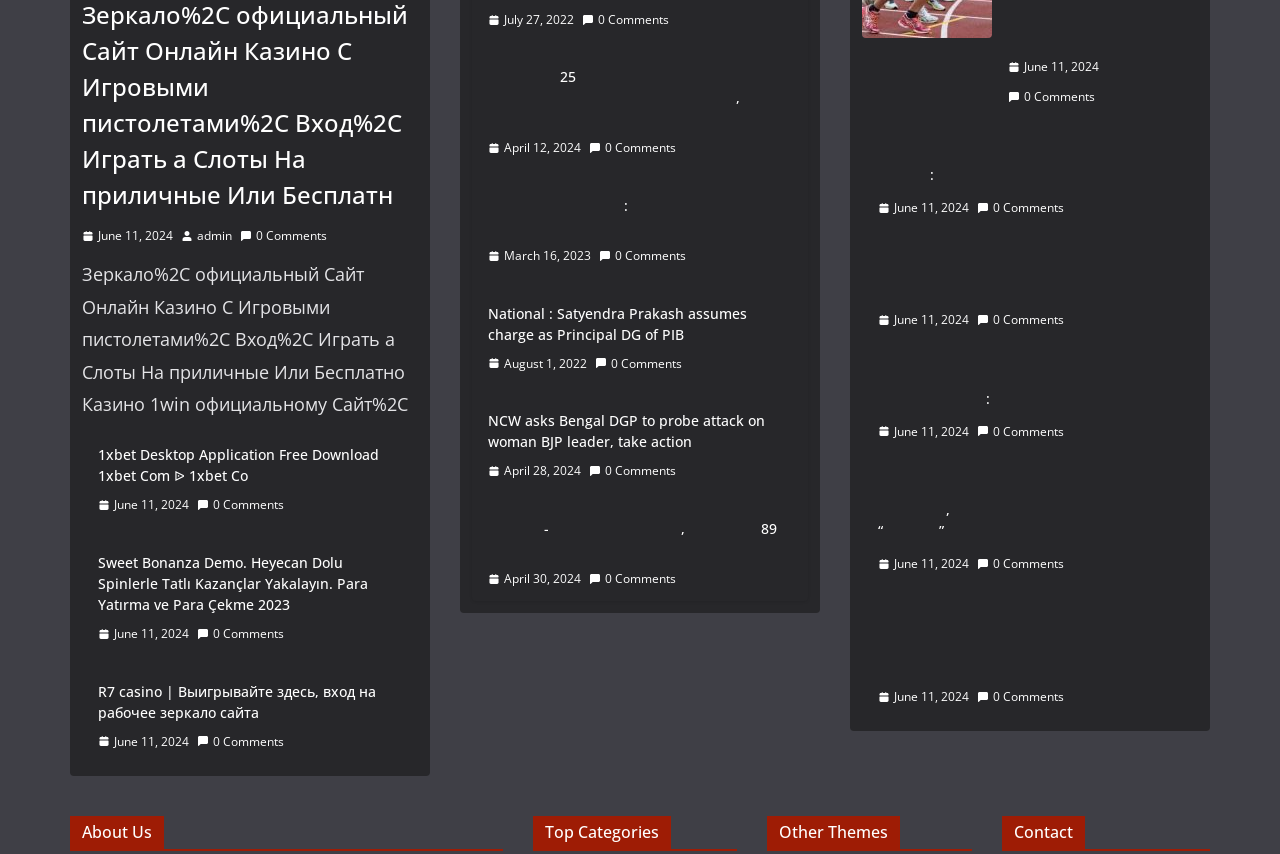Bounding box coordinates should be in the format (top-left x, top-left y, bottom-right x, bottom-right y) and all values should be floating point numbers between 0 and 1. Determine the bounding box coordinate for the UI element described as: alt="rs=w_1440,h_1440 (4)" title="rs=w_1440,h_1440 (4)"

None